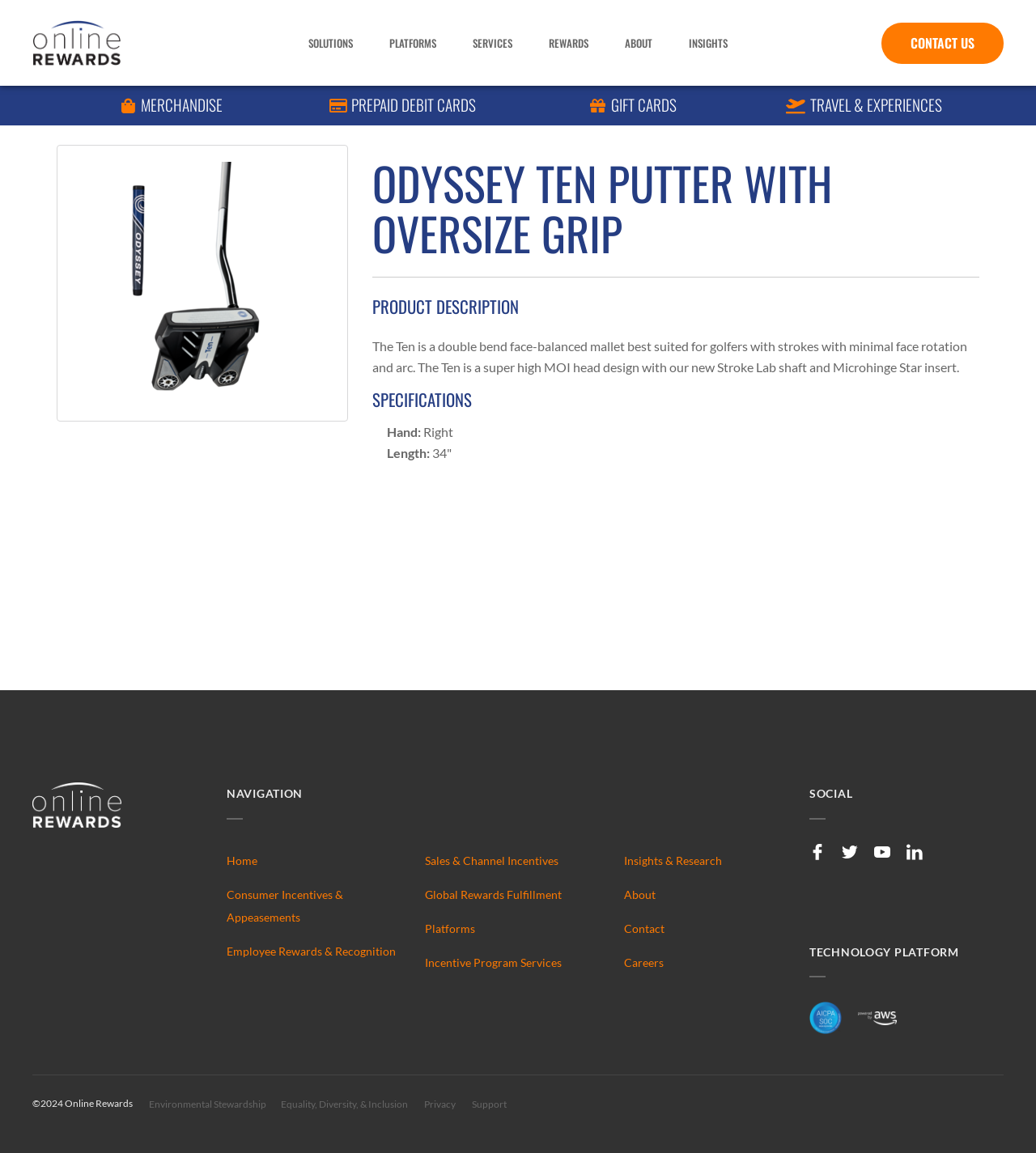Please determine the bounding box coordinates of the element's region to click for the following instruction: "Click on the 'SOLUTIONS' button".

[0.297, 0.033, 0.34, 0.042]